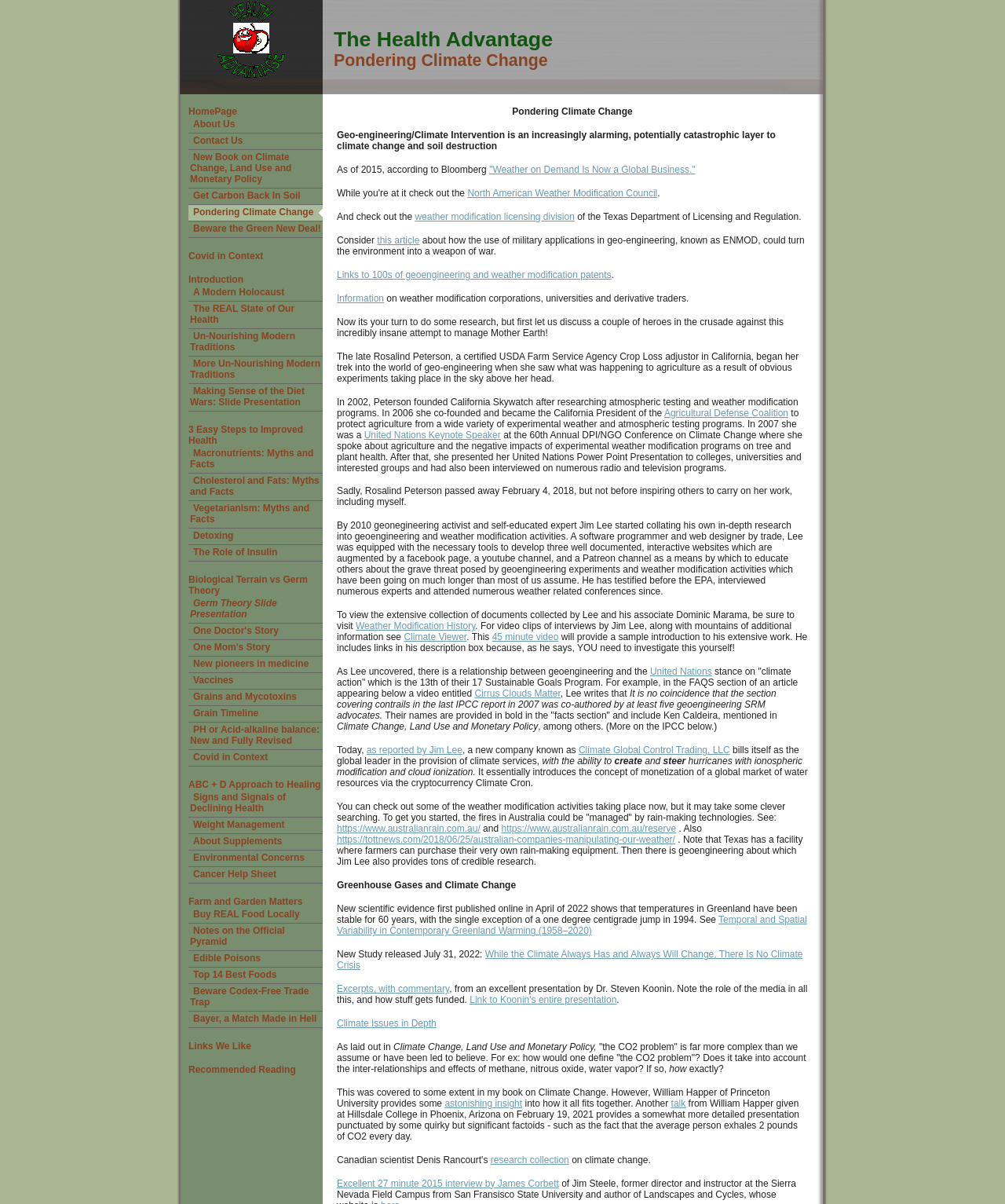Calculate the bounding box coordinates of the UI element given the description: "Get Carbon Back In Soil".

[0.188, 0.157, 0.321, 0.17]